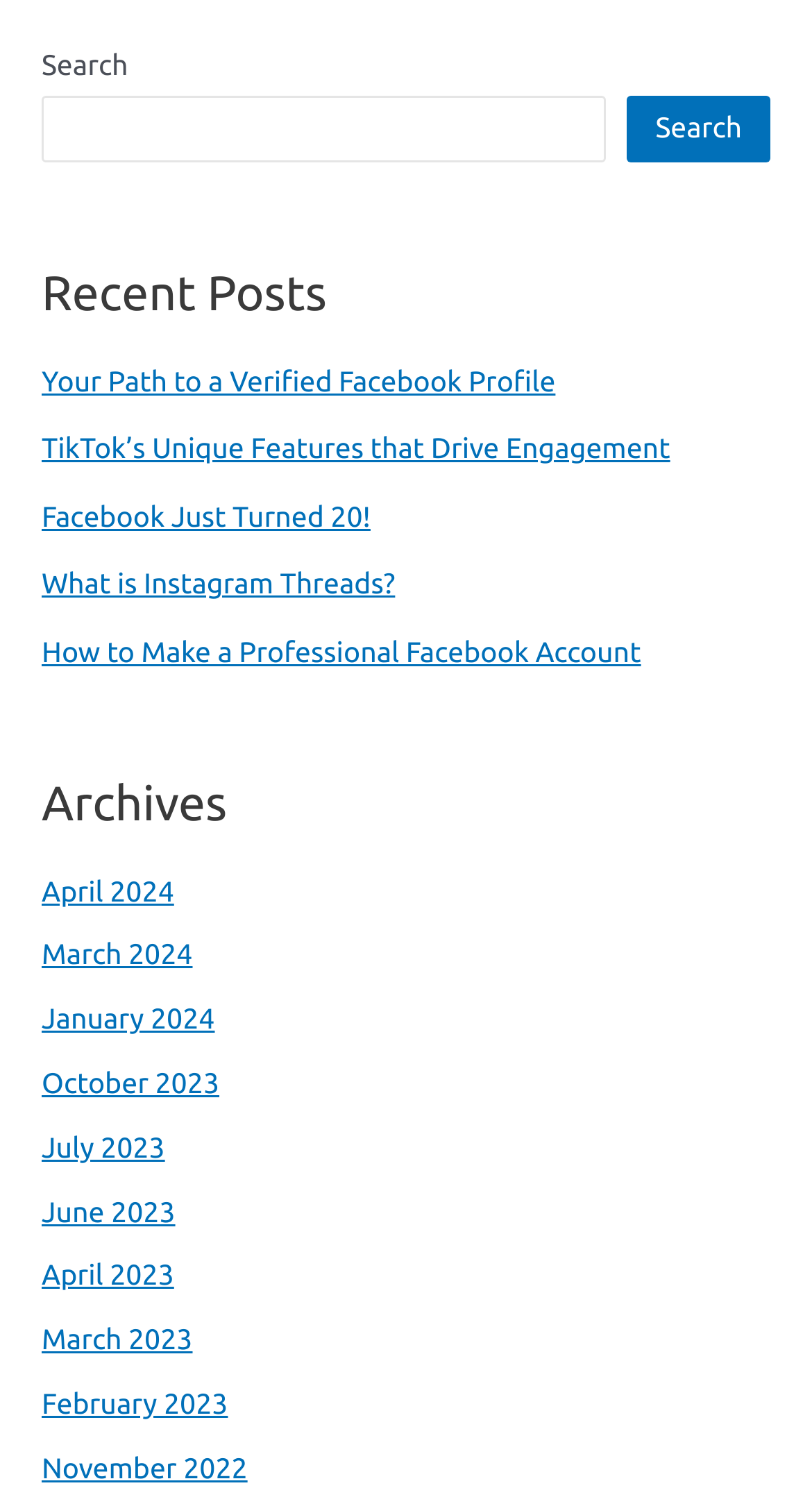Find the bounding box coordinates for the area that should be clicked to accomplish the instruction: "read recent post about Facebook profile".

[0.051, 0.245, 0.684, 0.267]